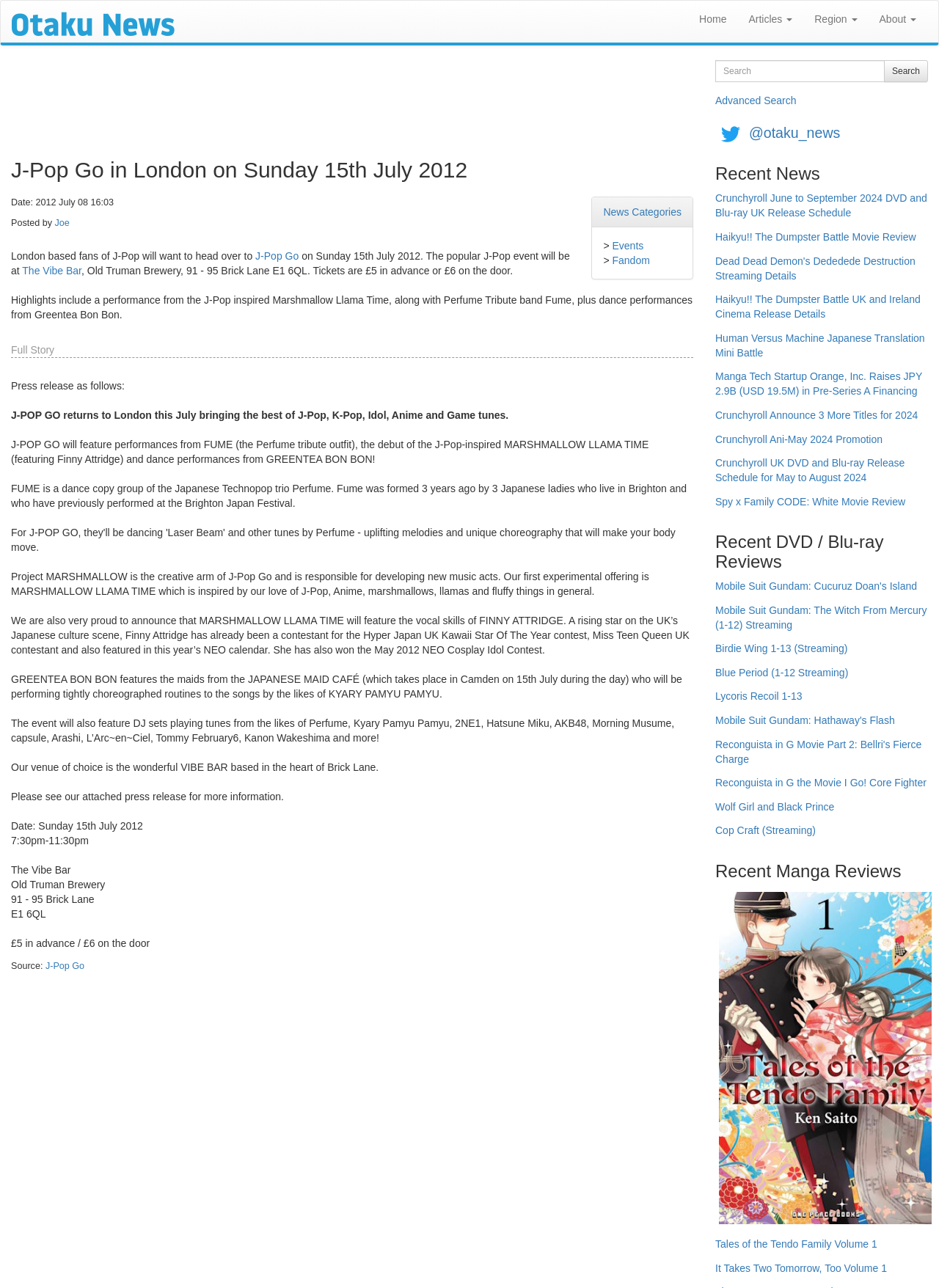Please identify the bounding box coordinates of the area that needs to be clicked to follow this instruction: "Click on the 'Events' link".

[0.652, 0.186, 0.685, 0.195]